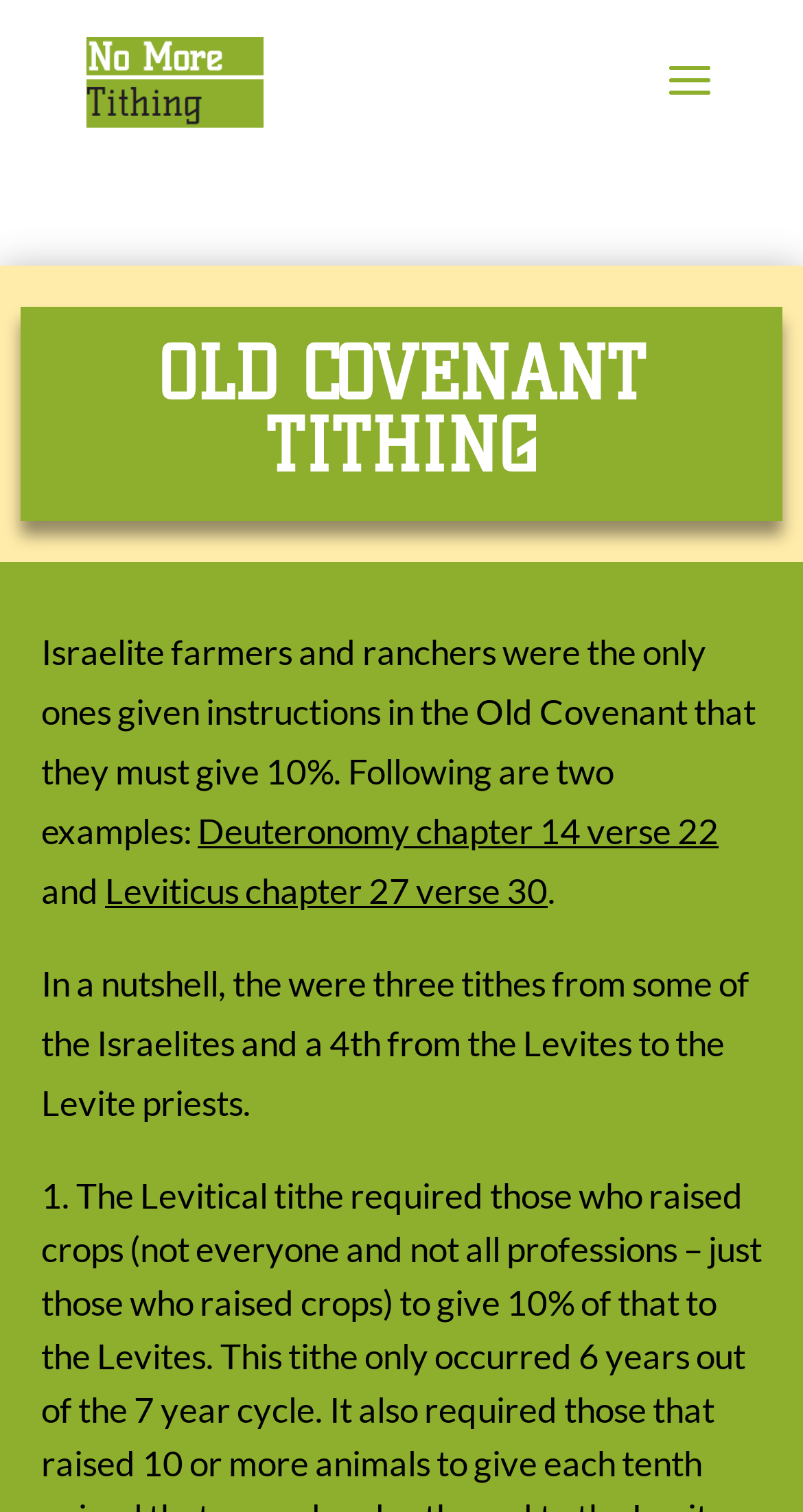Elaborate on the information and visuals displayed on the webpage.

The webpage is about the concept of tithing in the Old Covenant. At the top, there is a link with the text "No More Tithing" accompanied by an image with the same name. Below this, a prominent heading reads "OLD COVENANT TITHING" in a large font size. 

Following the heading, a paragraph of text explains that Israelite farmers and ranchers were instructed to give 10% of their produce in the Old Covenant, providing two examples from the Bible. These examples are linked to specific Bible verses, Deuteronomy chapter 14 verse 22 and Leviticus chapter 27 verse 30, which are positioned side by side.

Further down, another paragraph summarizes the tithing system in the Old Covenant, stating that there were three tithes from some Israelites and a fourth from the Levites to the Levite priests. Below this, a numbered list begins, with the first item marked as "1.".